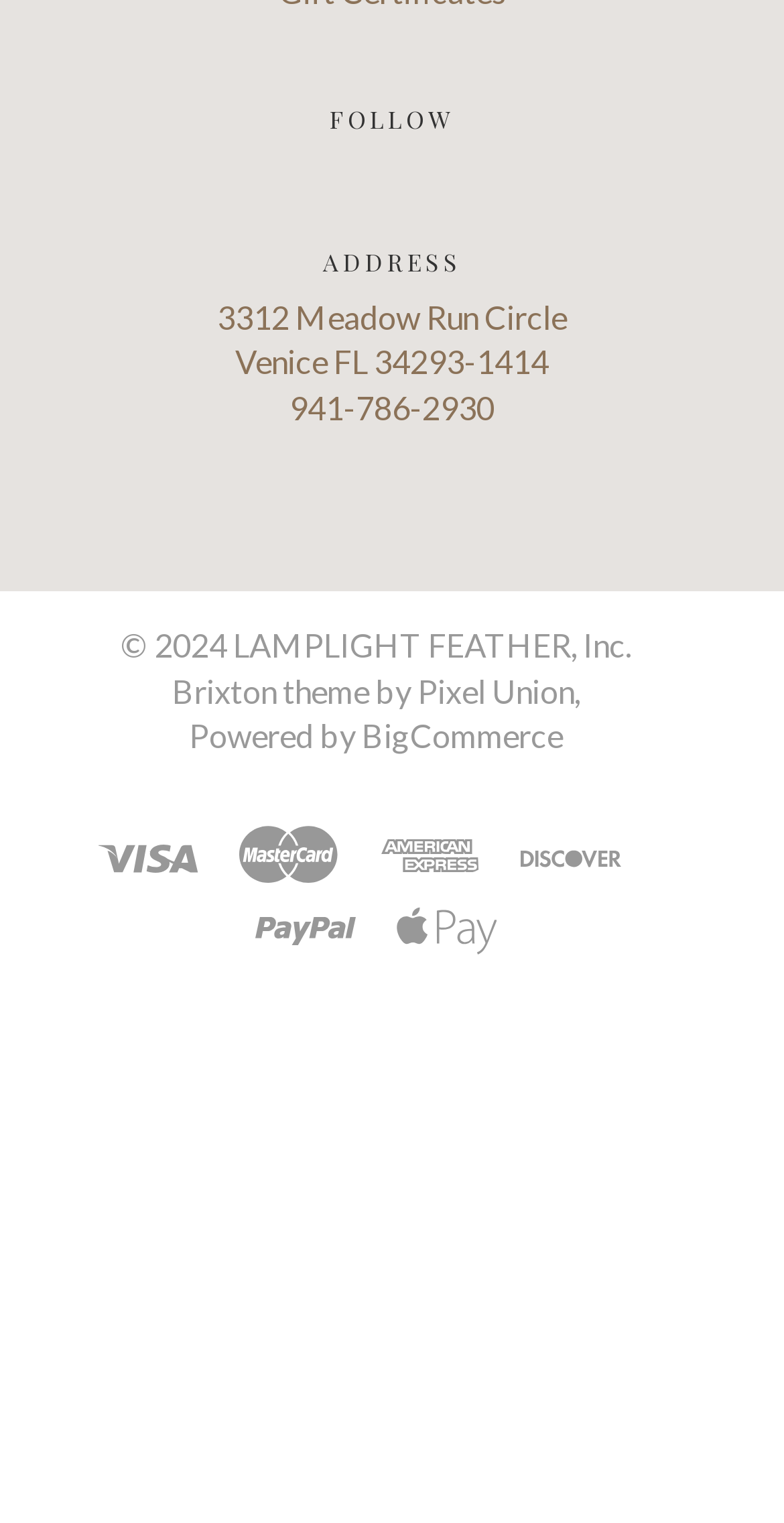Provide a brief response to the question below using one word or phrase:
What is the name of the company?

LAMPLIGHT FEATHER, Inc.